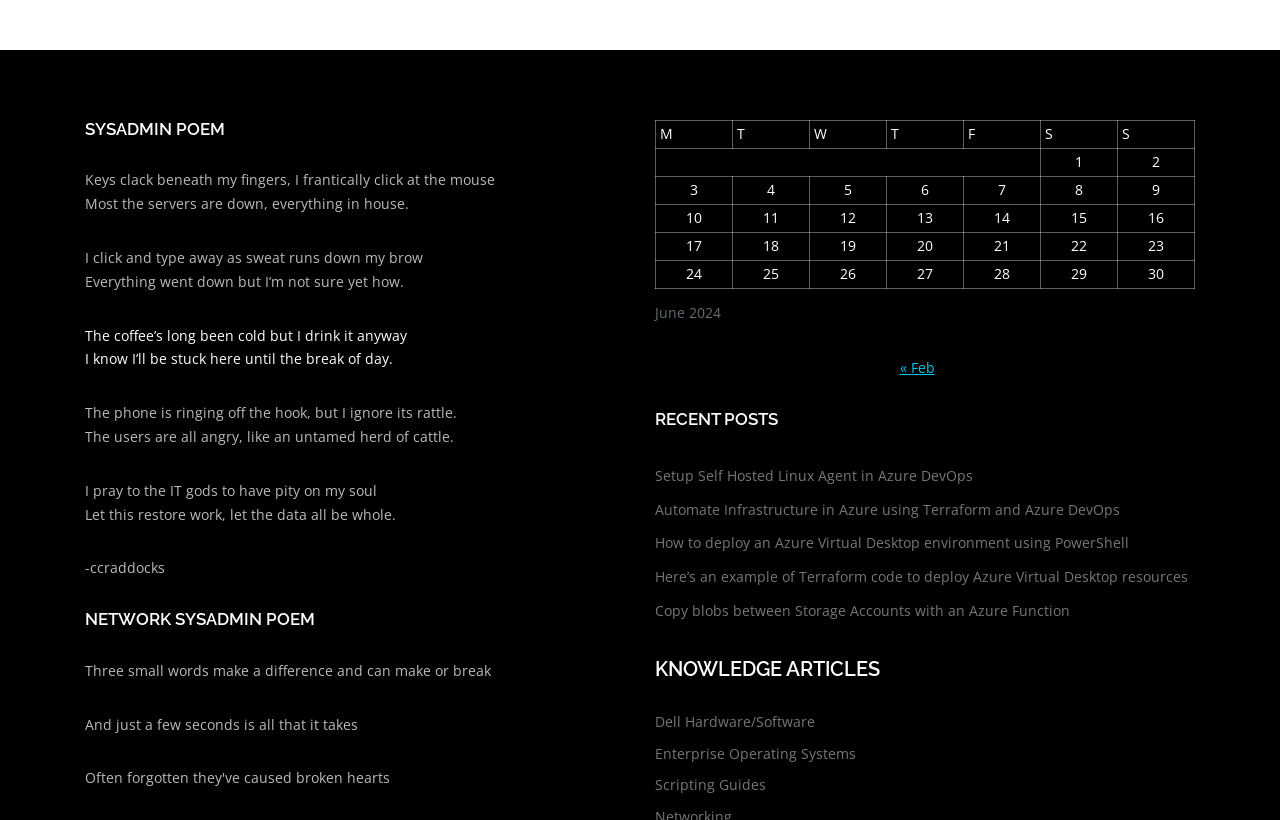What is the title of the first poem?
Using the information from the image, answer the question thoroughly.

The first poem on the webpage has a heading 'SYSADMIN POEM' which is located at the top of the webpage, indicating that it is the title of the poem.